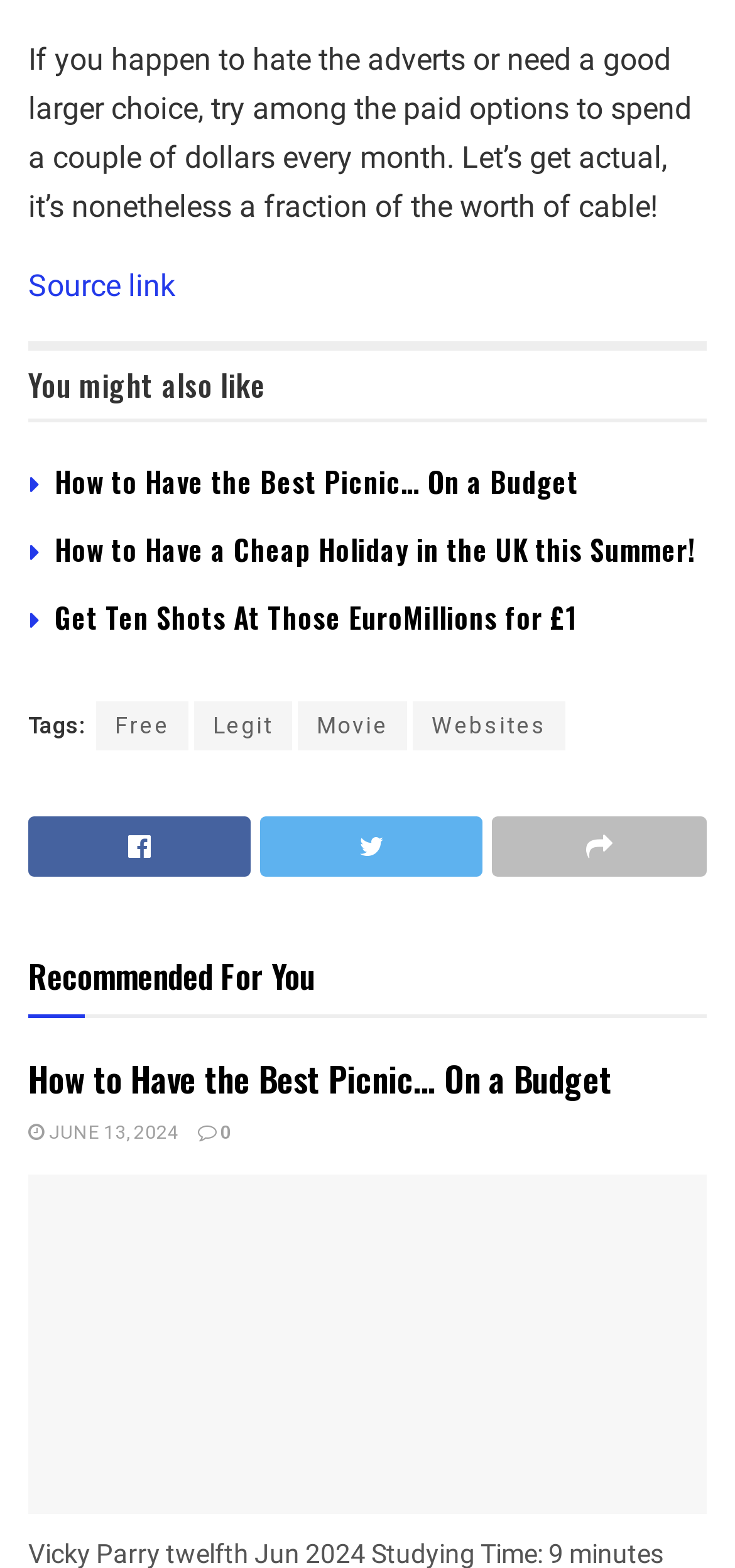Identify the bounding box coordinates for the region to click in order to carry out this instruction: "Click on the 'Get Ten Shots At Those EuroMillions for £1' link". Provide the coordinates using four float numbers between 0 and 1, formatted as [left, top, right, bottom].

[0.074, 0.38, 0.785, 0.407]